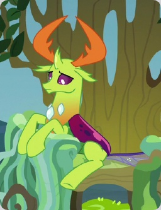Explain the image in detail, mentioning the main subjects and background elements.

The image features a character that appears to be a changeling, a creature from the animated series "My Little Pony—Friendship Is Magic." This particular changeling has a vibrant green body, accented by striking orange antlers. It is seated in a thoughtful pose among a whimsical, nature-inspired backdrop, which includes a large tree and leafy greenery. The character's expression conveys a mix of contemplation and introspection, reflecting its inner struggles and complexities. This setting highlights the themes of friendship and personal growth that are central to the series, particularly against the backdrop of the changeling's transformation and acceptance within the group. The character's design contributes to the colorful, fantastical world beloved by fans of the show.